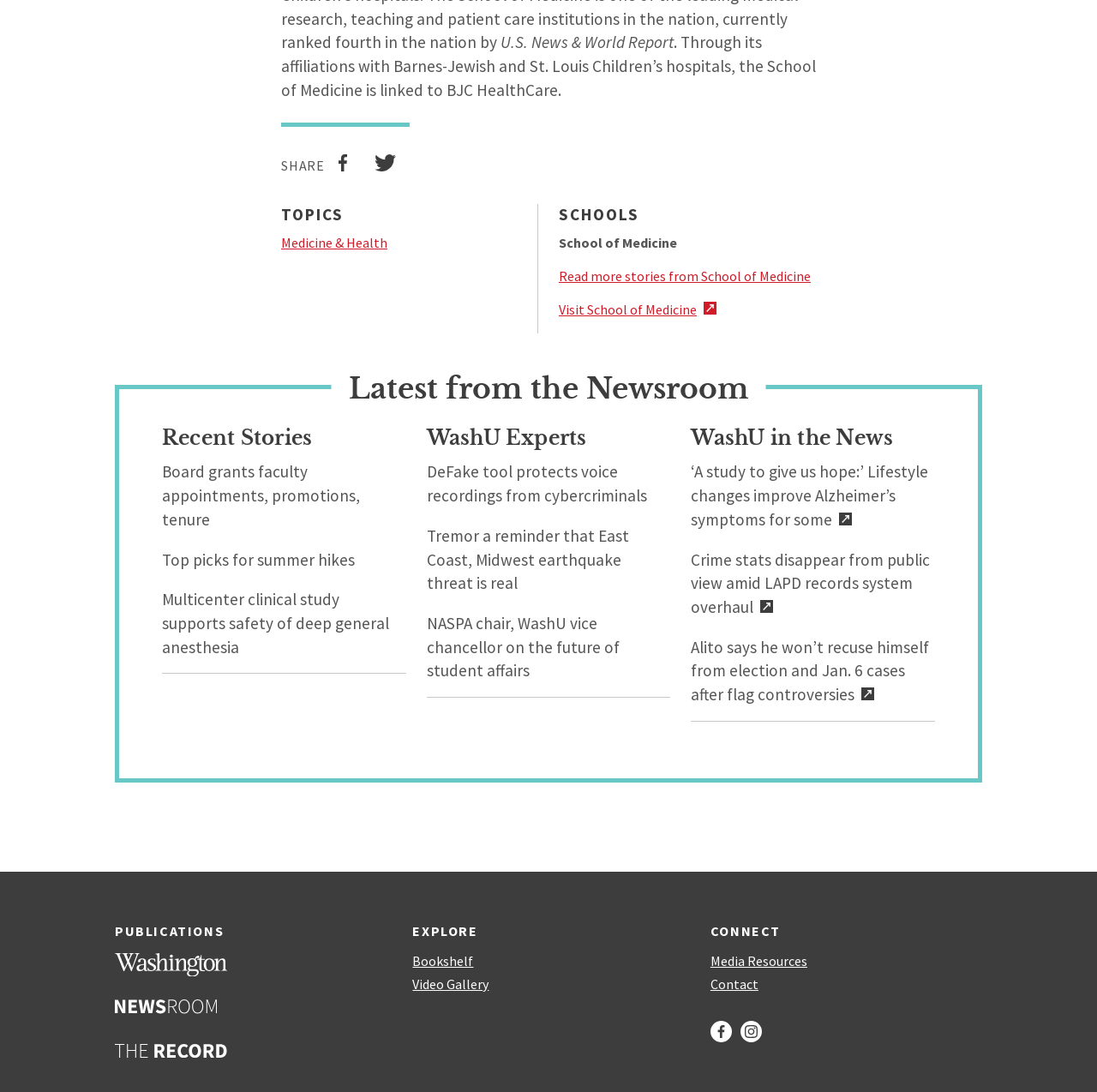What is the name of the social media platform with a link at the bottom right?
Please respond to the question thoroughly and include all relevant details.

The answer can be found in the link element with the text 'Instagram', which is located at the bottom right of the webpage.